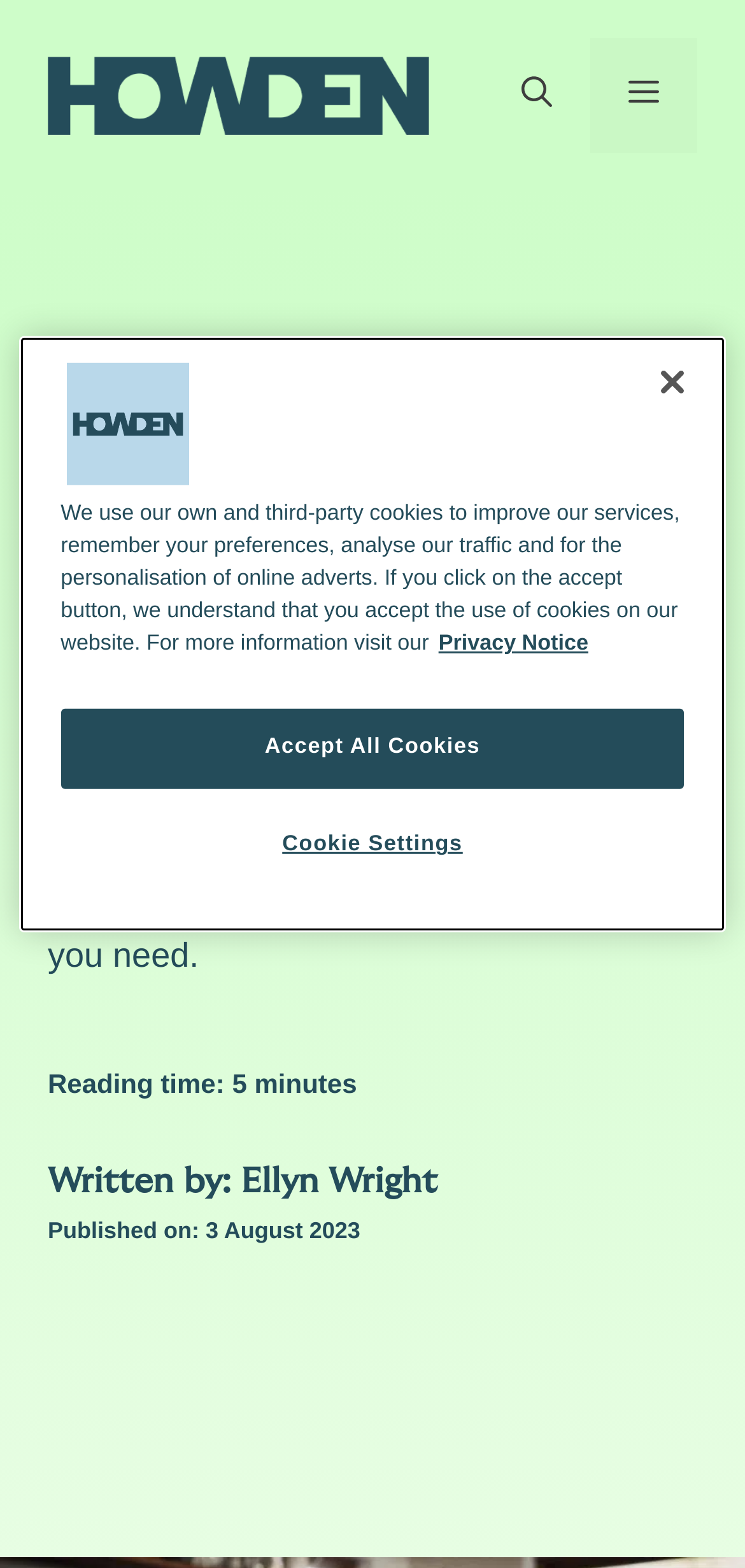Identify the bounding box coordinates of the part that should be clicked to carry out this instruction: "Click the Howden Insurance link".

[0.064, 0.05, 0.577, 0.071]